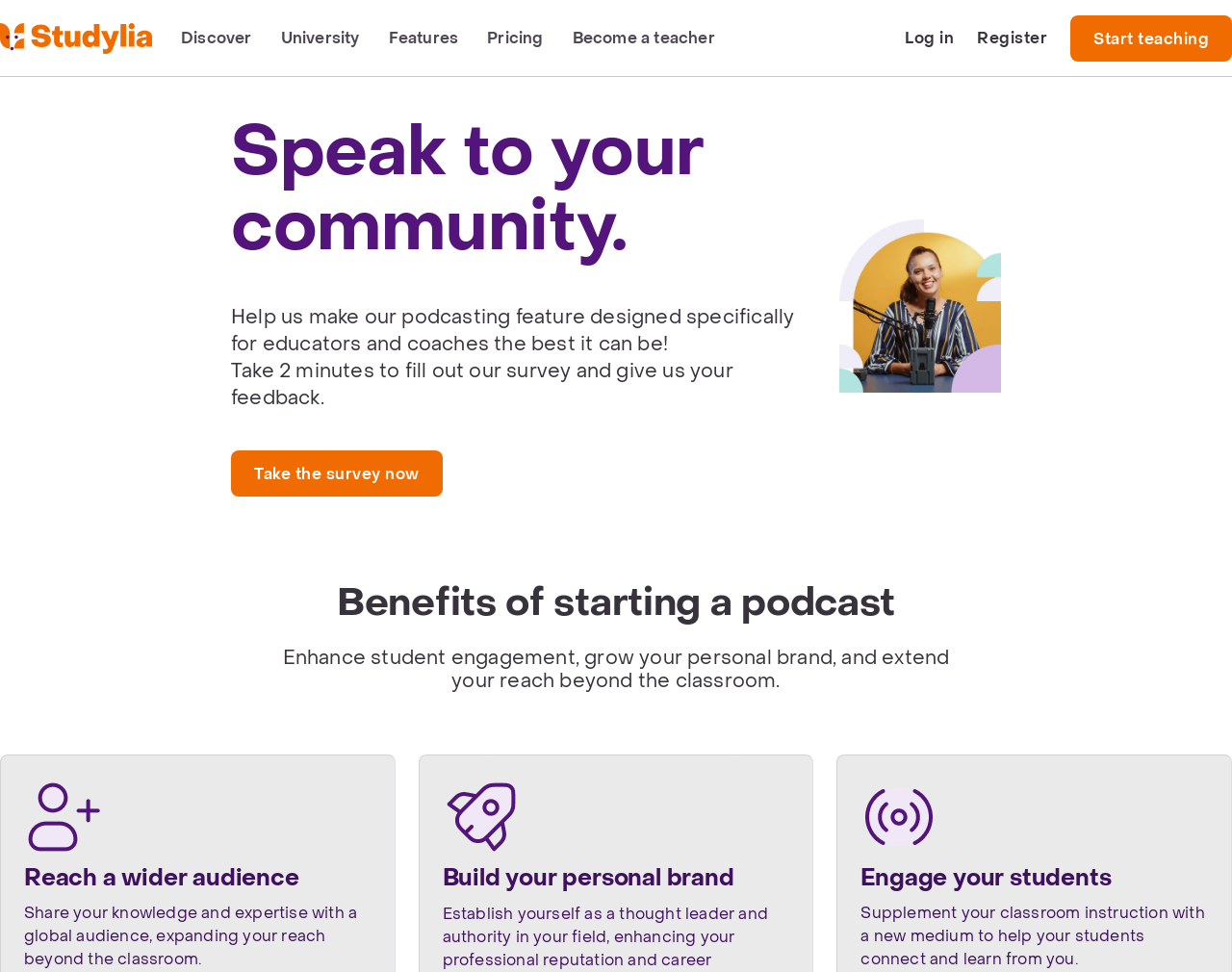Can you find and generate the webpage's heading?

Speak to your community.